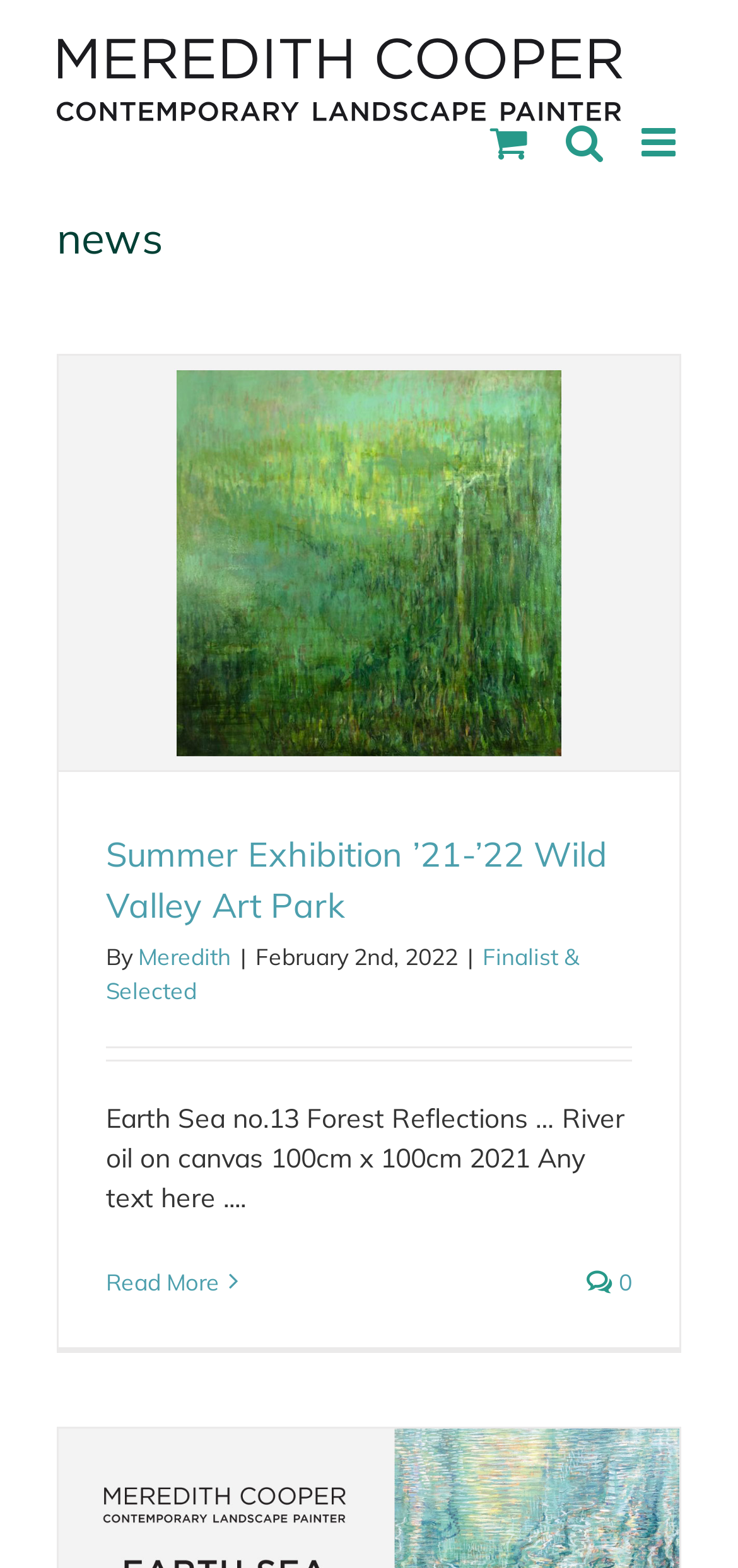Provide a one-word or short-phrase response to the question:
Who is the author of the article?

Meredith